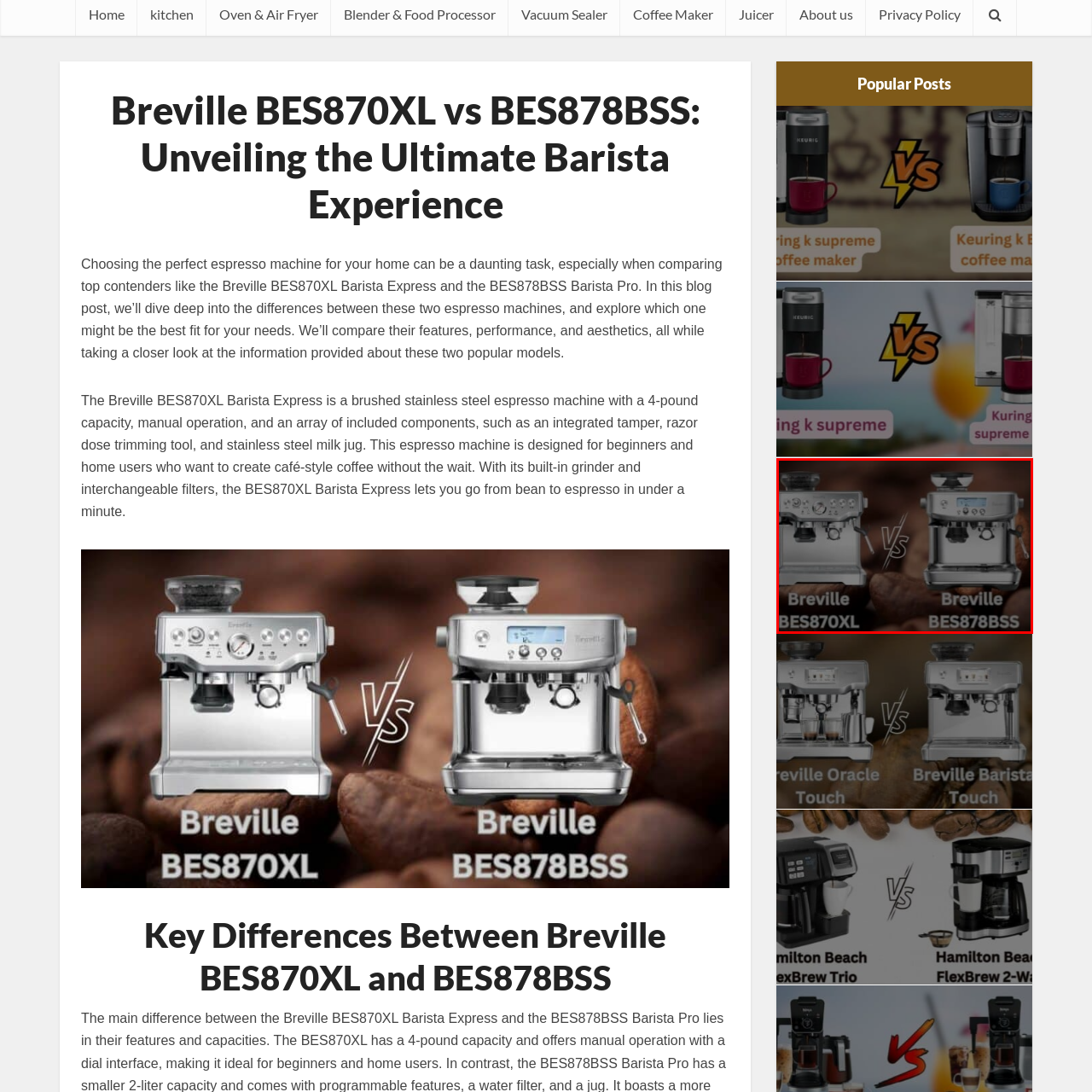Create a detailed narrative of the image inside the red-lined box.

This image features a side-by-side comparison of two popular espresso machines from Breville: the BES870XL Barista Express and the BES878BSS Barista Pro. The machines are prominently displayed against a backdrop of coffee beans, emphasizing their purpose in crafting cafe-quality coffee at home. The image highlights the different designs and features of each model, making it an informative visual for potential buyers considering which machine best suits their needs. The text "vs" indicates a direct comparison, suggesting a detailed analysis of their respective features, performance, and aesthetics to help users make an informed decision.